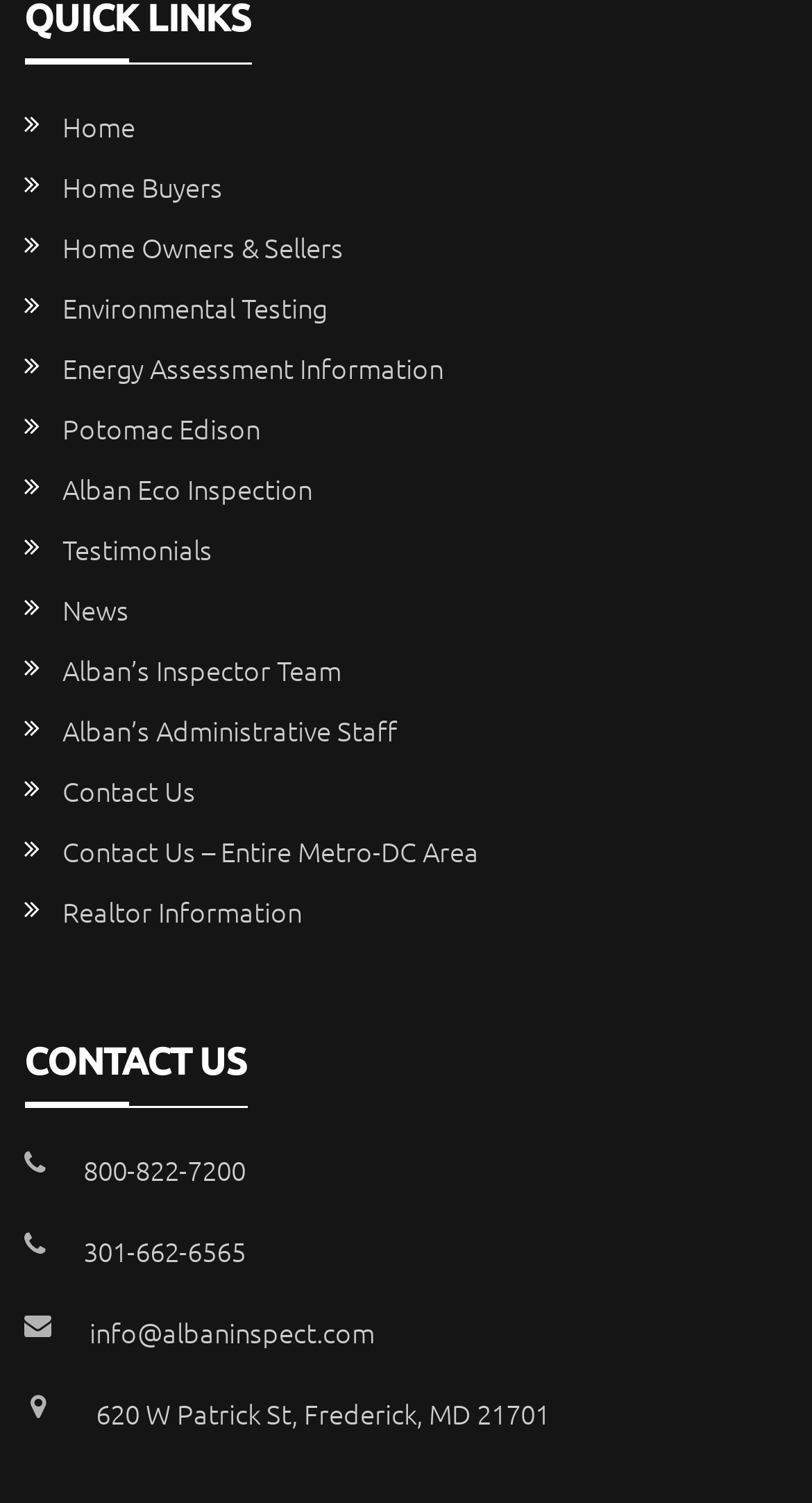What is the address of Alban Inspect?
Based on the screenshot, provide a one-word or short-phrase response.

620 W Patrick St, Frederick, MD 21701